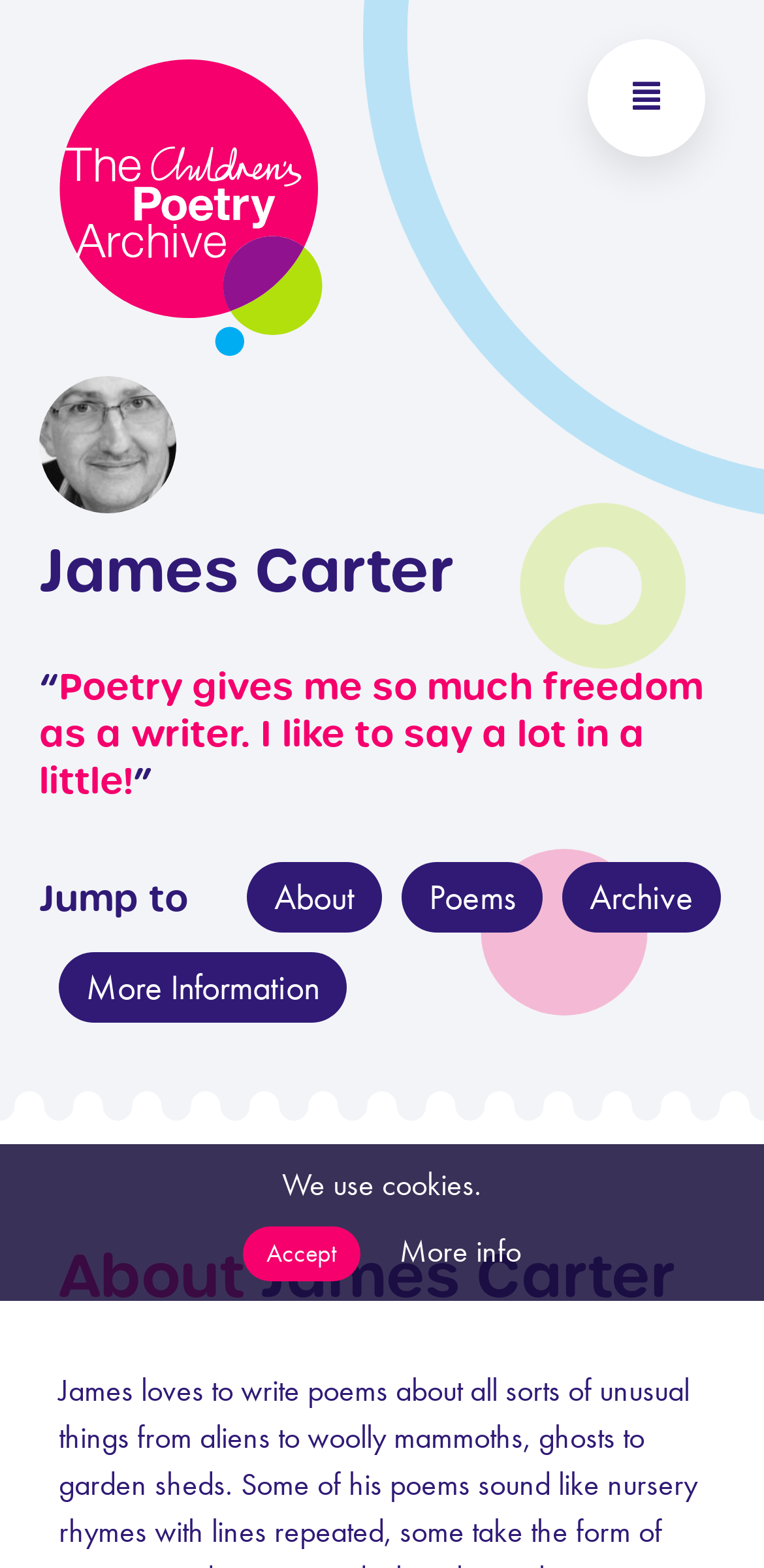Provide a brief response to the question below using one word or phrase:
What is the poet's attitude towards poetry?

Freedom